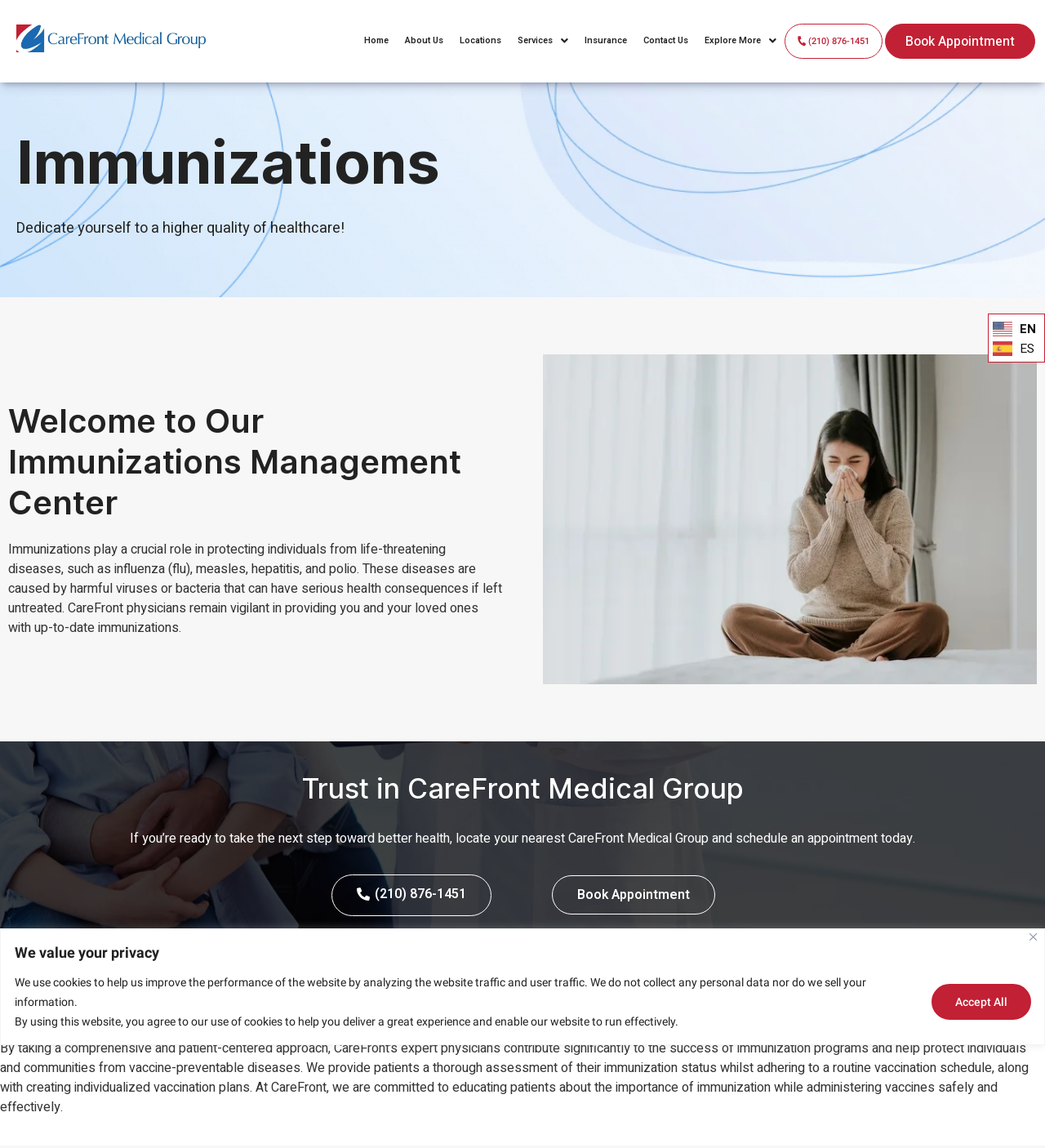Provide a single word or phrase to answer the given question: 
What is the name of the medical group?

CareFront Medical Group